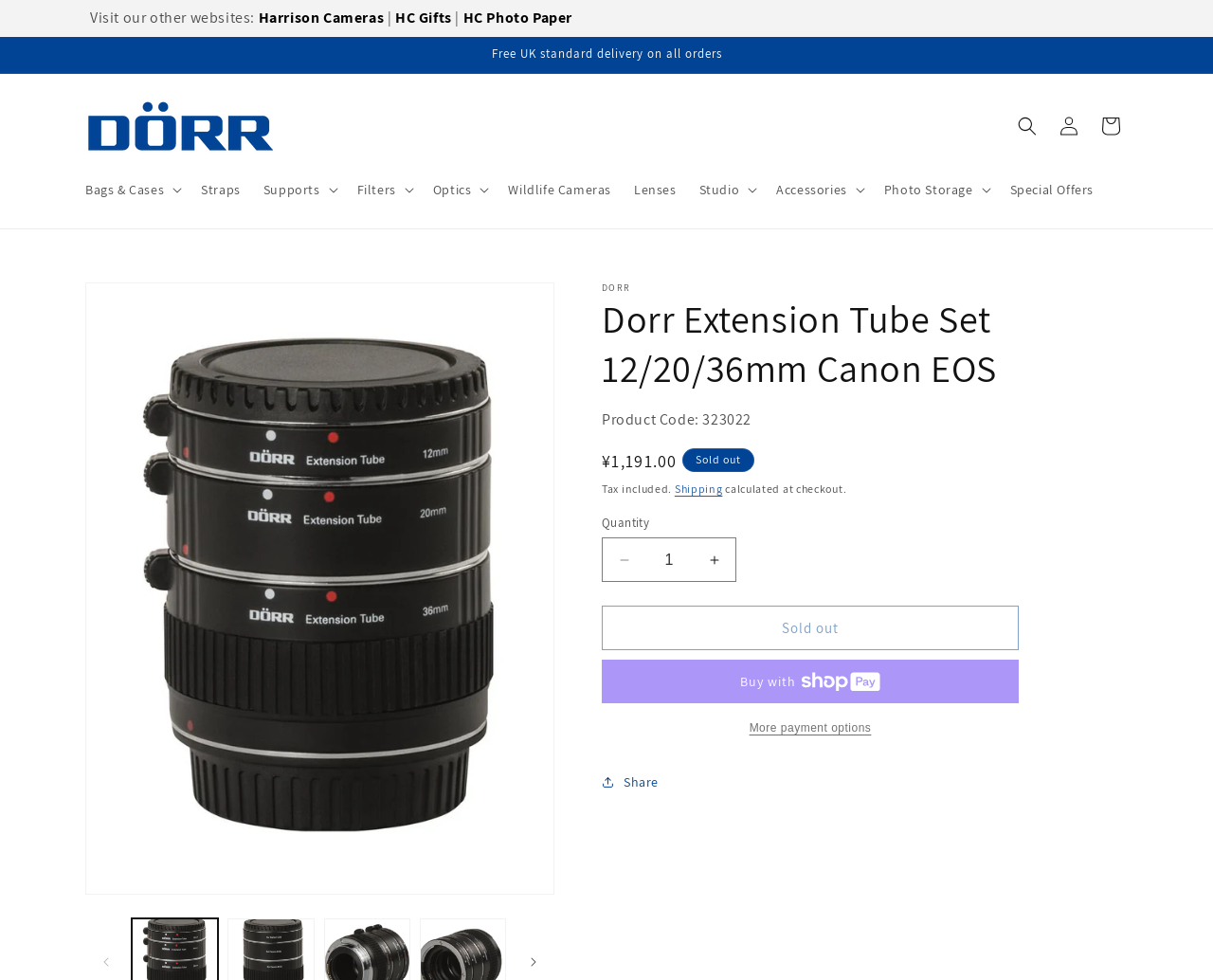Provide the bounding box coordinates of the UI element this sentence describes: "Accessories".

[0.631, 0.173, 0.719, 0.214]